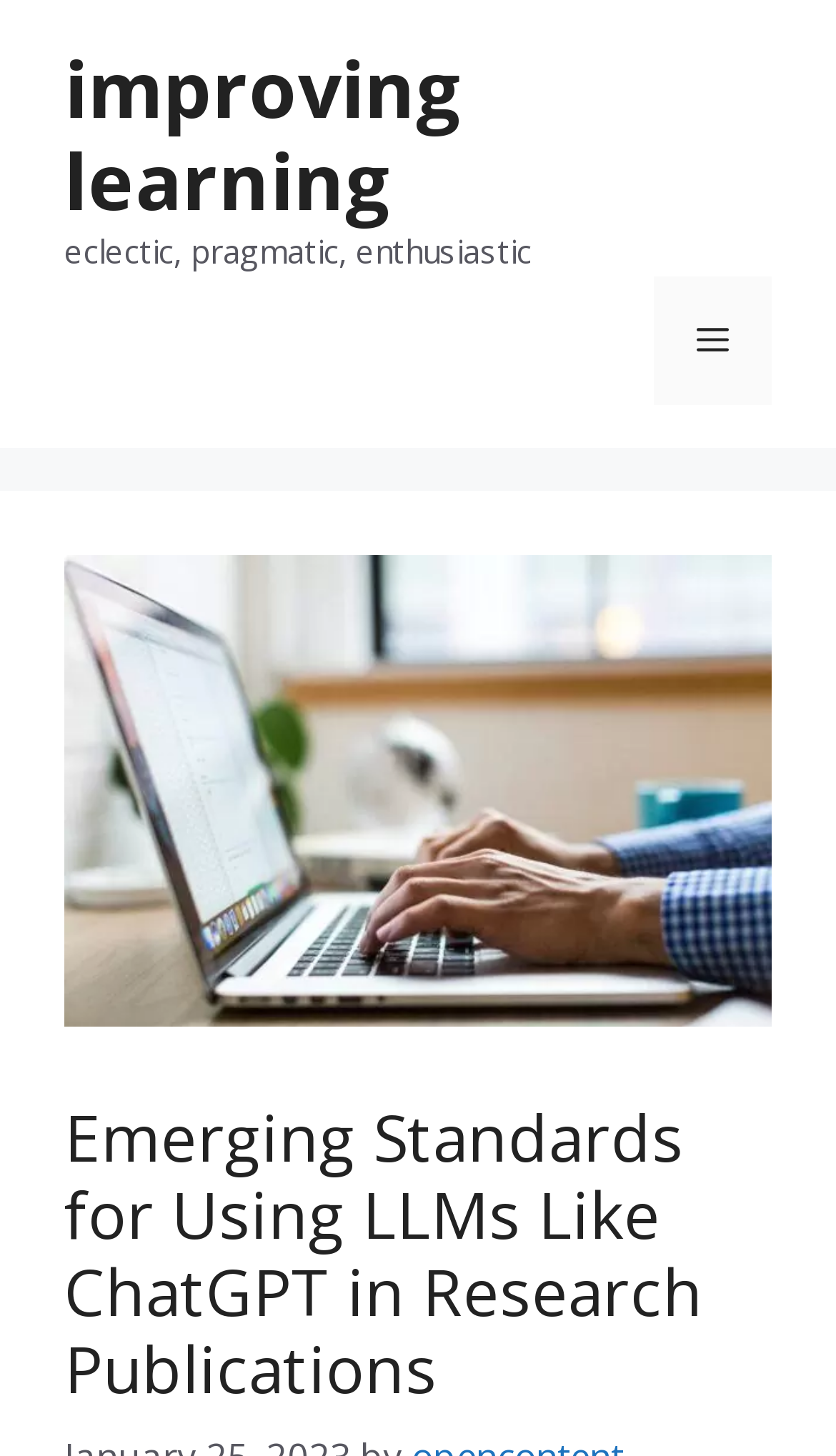Examine the image and give a thorough answer to the following question:
What is the tone of the website?

The website has a static text element that describes the tone of the website as 'eclectic, pragmatic, enthusiastic', which suggests that the website aims to convey a sense of excitement and openness to new ideas.